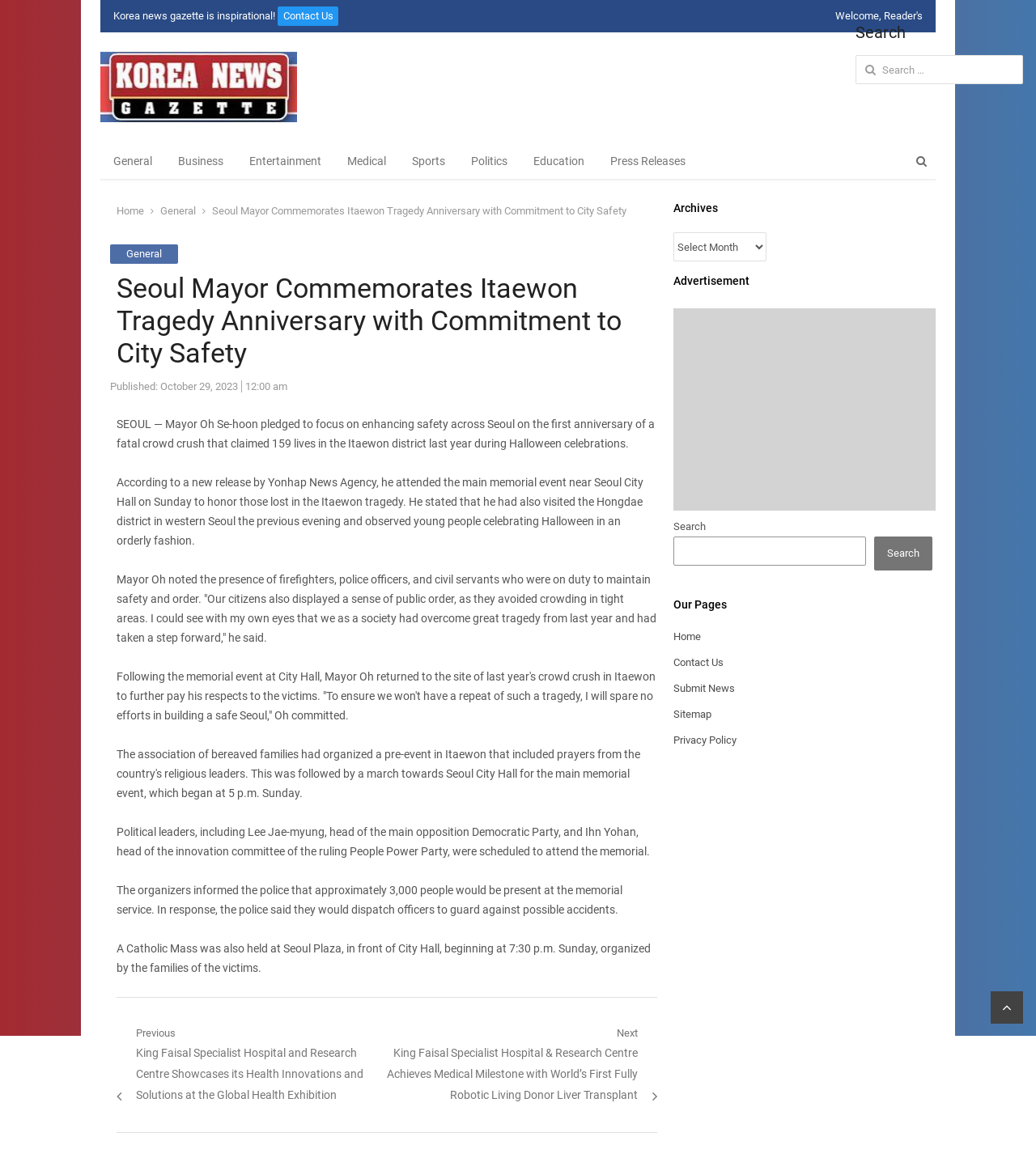Identify and provide the title of the webpage.

Seoul Mayor Commemorates Itaewon Tragedy Anniversary with Commitment to City Safety